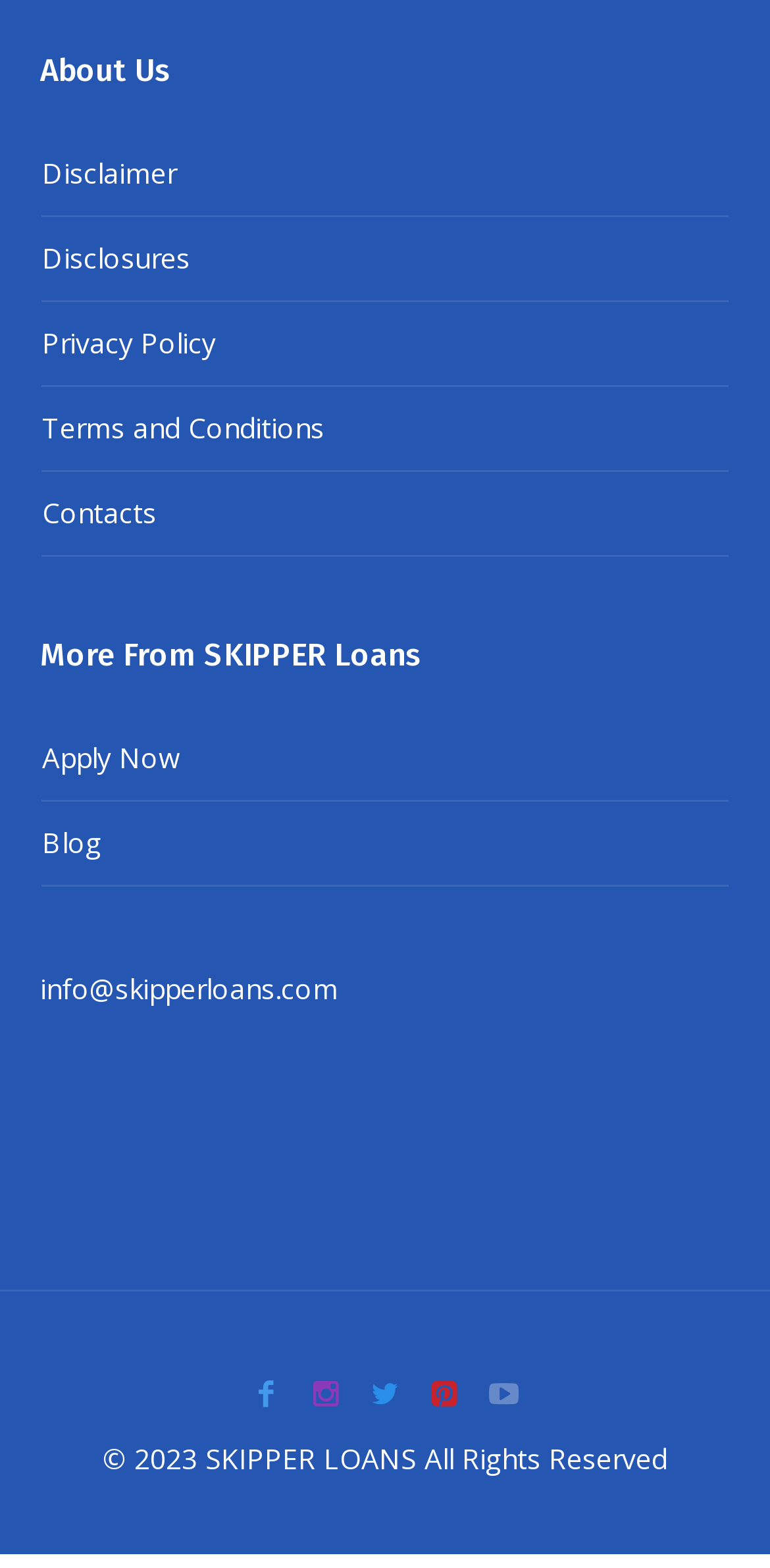Given the description of the UI element: "title="Facebook"", predict the bounding box coordinates in the form of [left, top, right, bottom], with each value being a float between 0 and 1.

[0.326, 0.862, 0.367, 0.882]